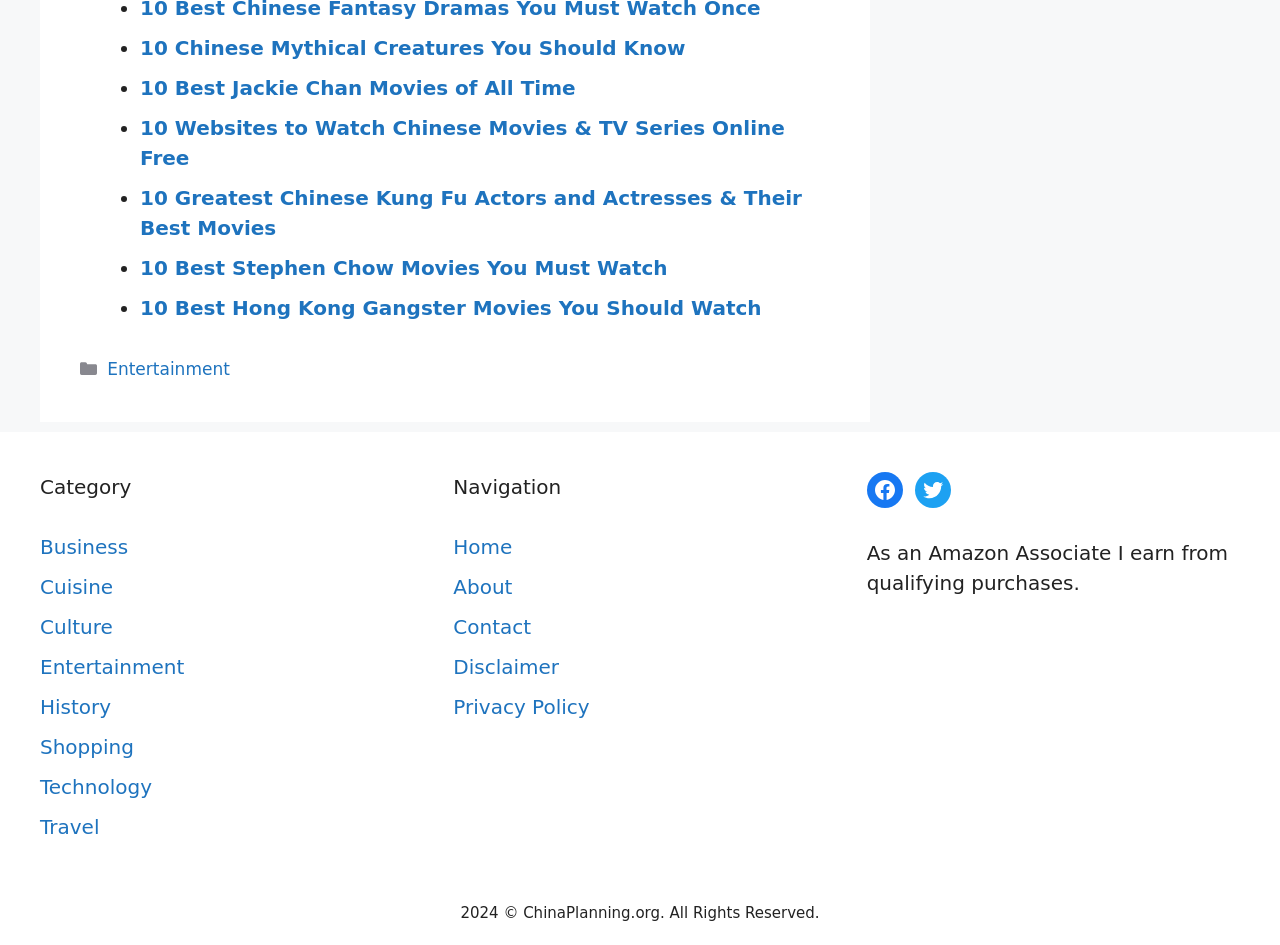Specify the bounding box coordinates of the region I need to click to perform the following instruction: "Go to the Entertainment category". The coordinates must be four float numbers in the range of 0 to 1, i.e., [left, top, right, bottom].

[0.084, 0.38, 0.18, 0.401]